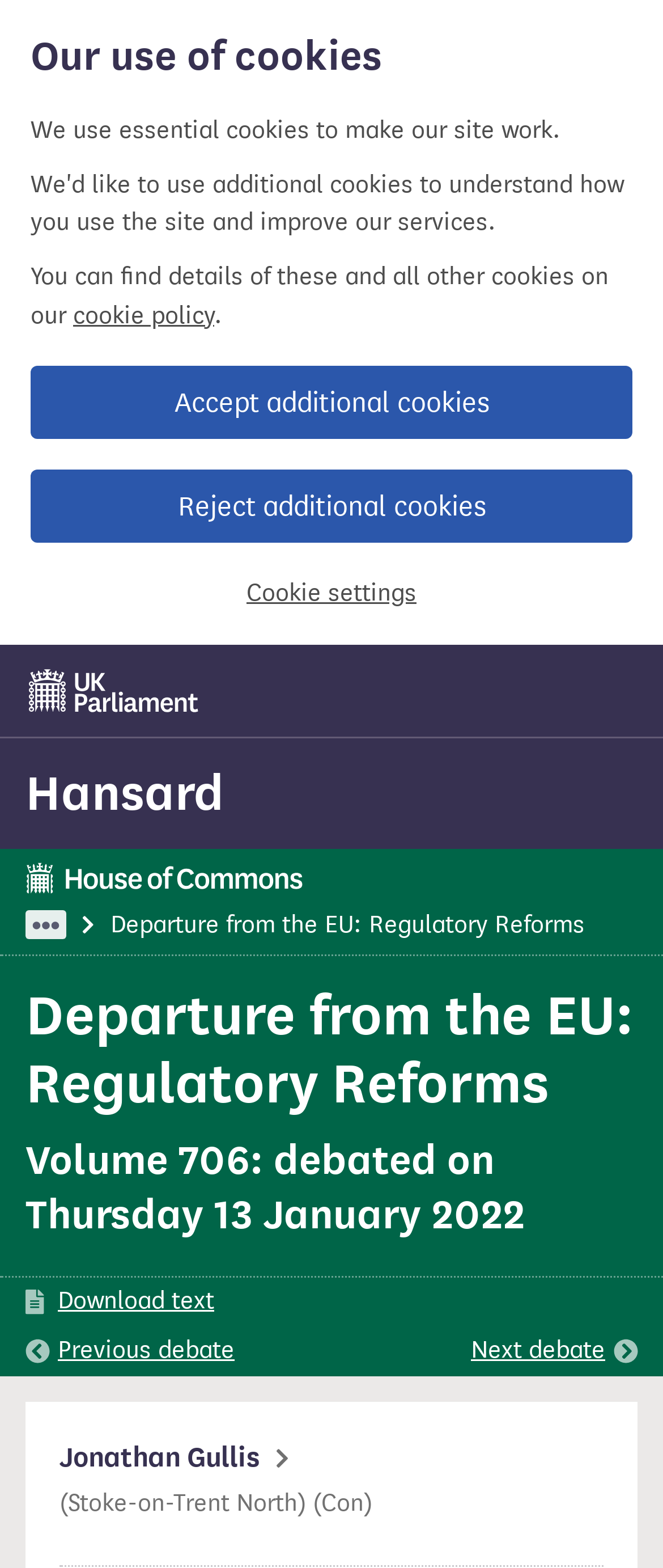Find the bounding box coordinates of the area to click in order to follow the instruction: "View next debate".

[0.71, 0.849, 0.962, 0.873]